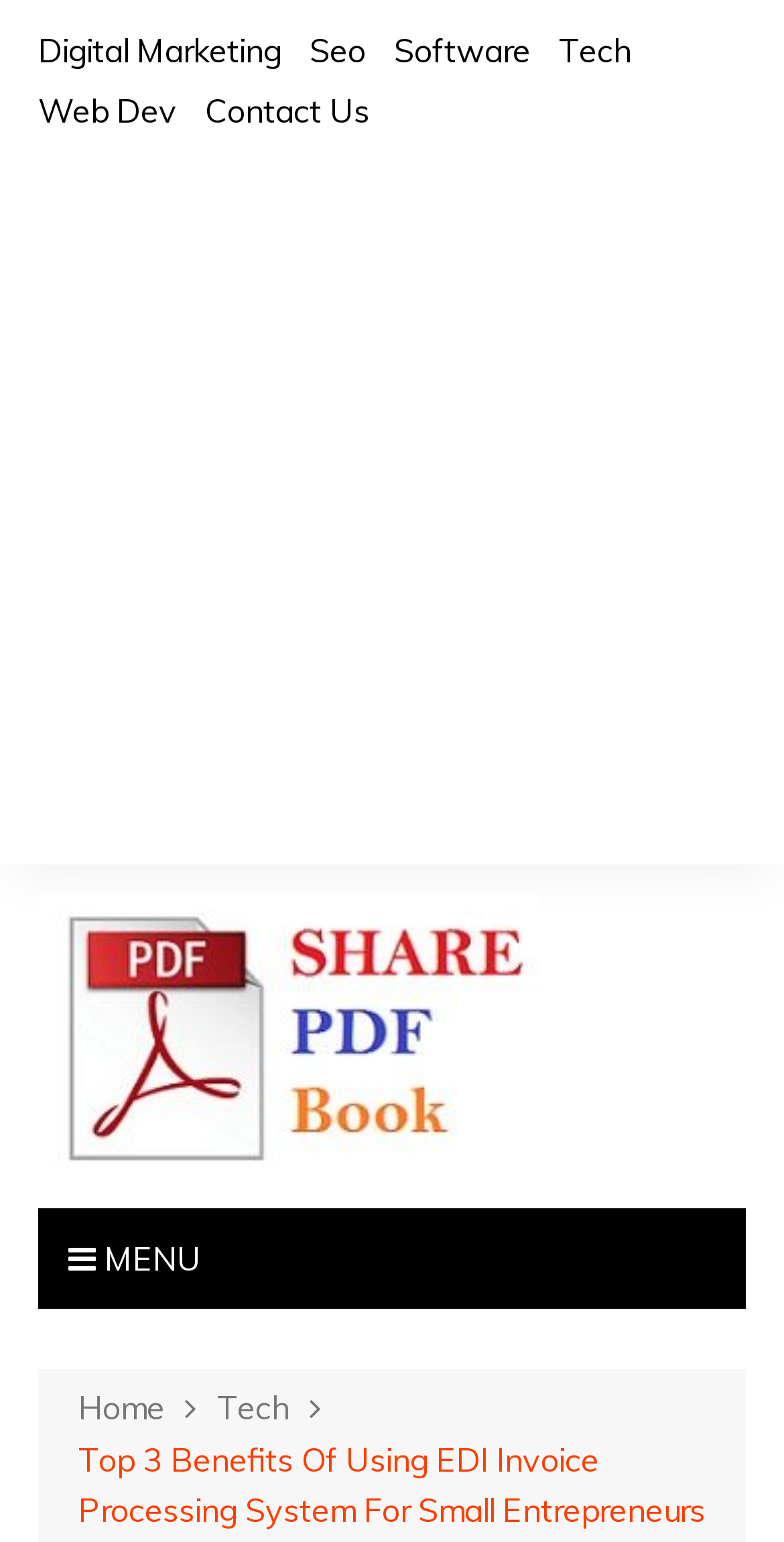Bounding box coordinates are to be given in the format (top-left x, top-left y, bottom-right x, bottom-right y). All values must be floating point numbers between 0 and 1. Provide the bounding box coordinate for the UI element described as: alt="Technology blog"

[0.048, 0.58, 0.687, 0.764]